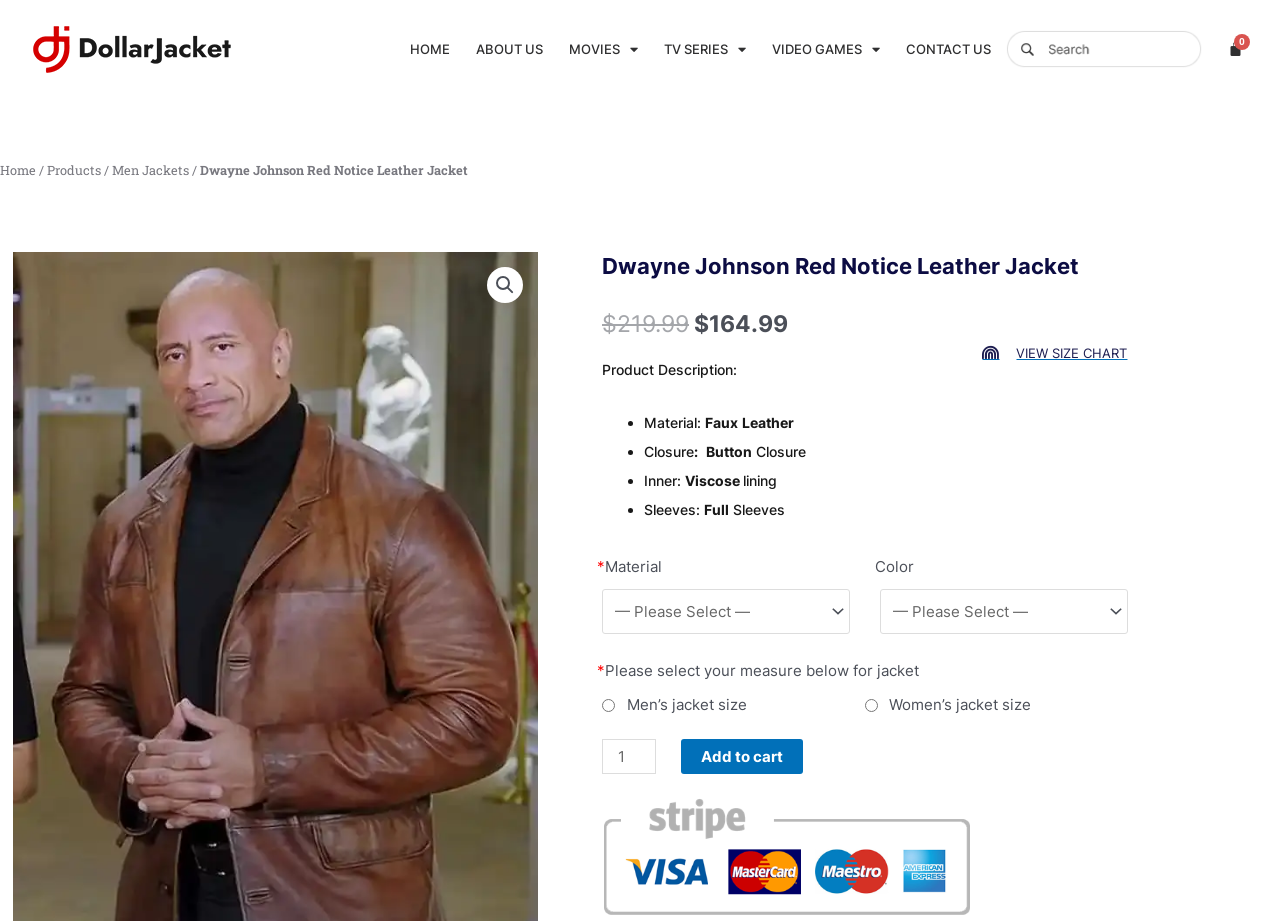Please identify the bounding box coordinates of the element's region that needs to be clicked to fulfill the following instruction: "View cookies". The bounding box coordinates should consist of four float numbers between 0 and 1, i.e., [left, top, right, bottom].

None